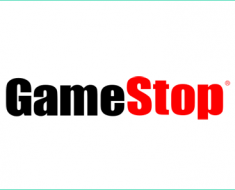Offer a detailed explanation of what is happening in the image.

The image features the logo of GameStop, a well-known video game retailer. The logo prominently displays the name "GameStop," with "Game" in black and "Stop" in a striking red, creating a bold visual contrast. This branding emphasizes the company's focus on gaming and technology. This image is often used in contexts related to customer engagement, such as feedback surveys and promotions, particularly in association with the "TellGameStop Survey Completion Guide," where customers are encouraged to share their shopping experiences.